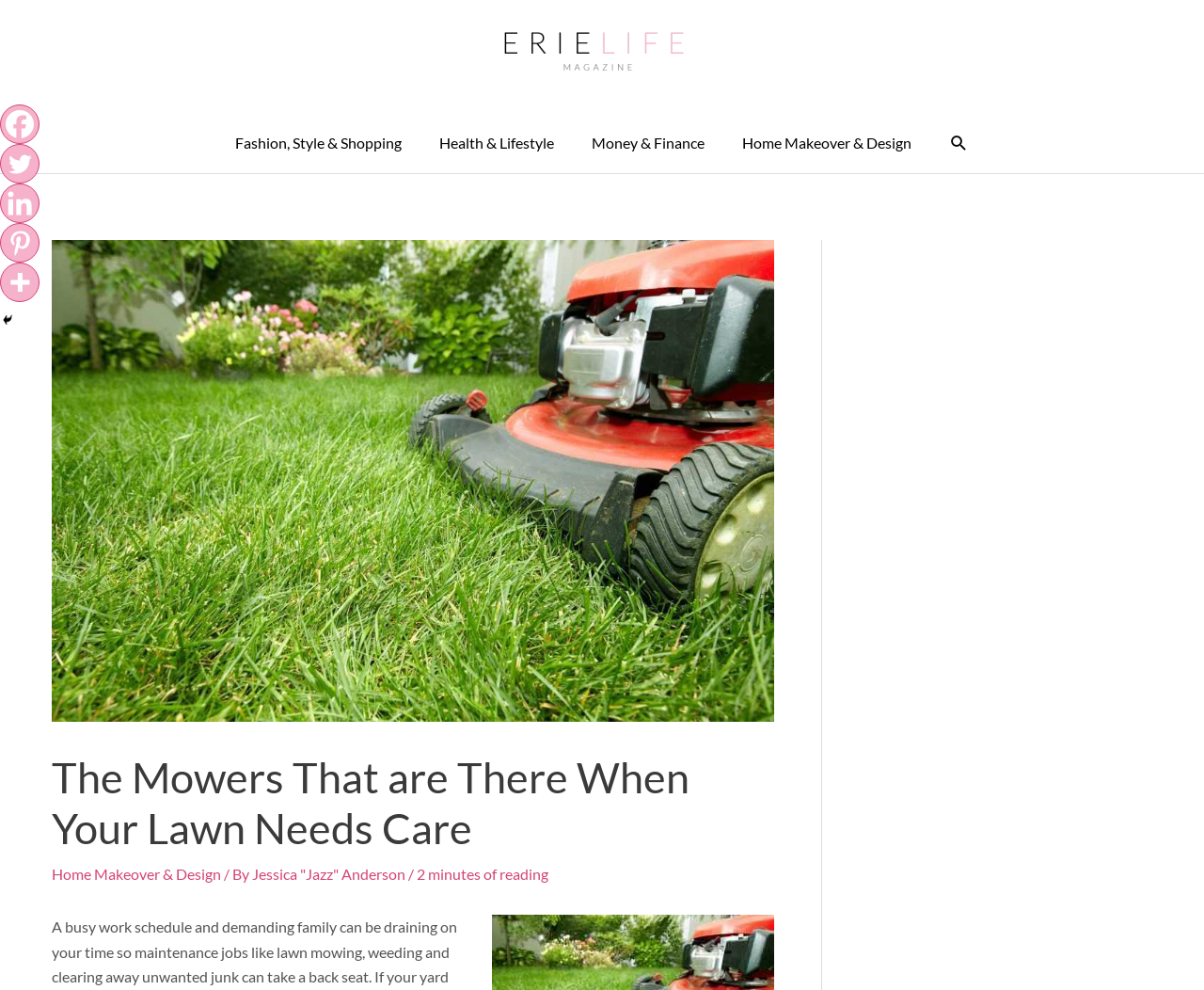Given the following UI element description: "Home Makeover & Design", find the bounding box coordinates in the webpage screenshot.

[0.043, 0.874, 0.184, 0.892]